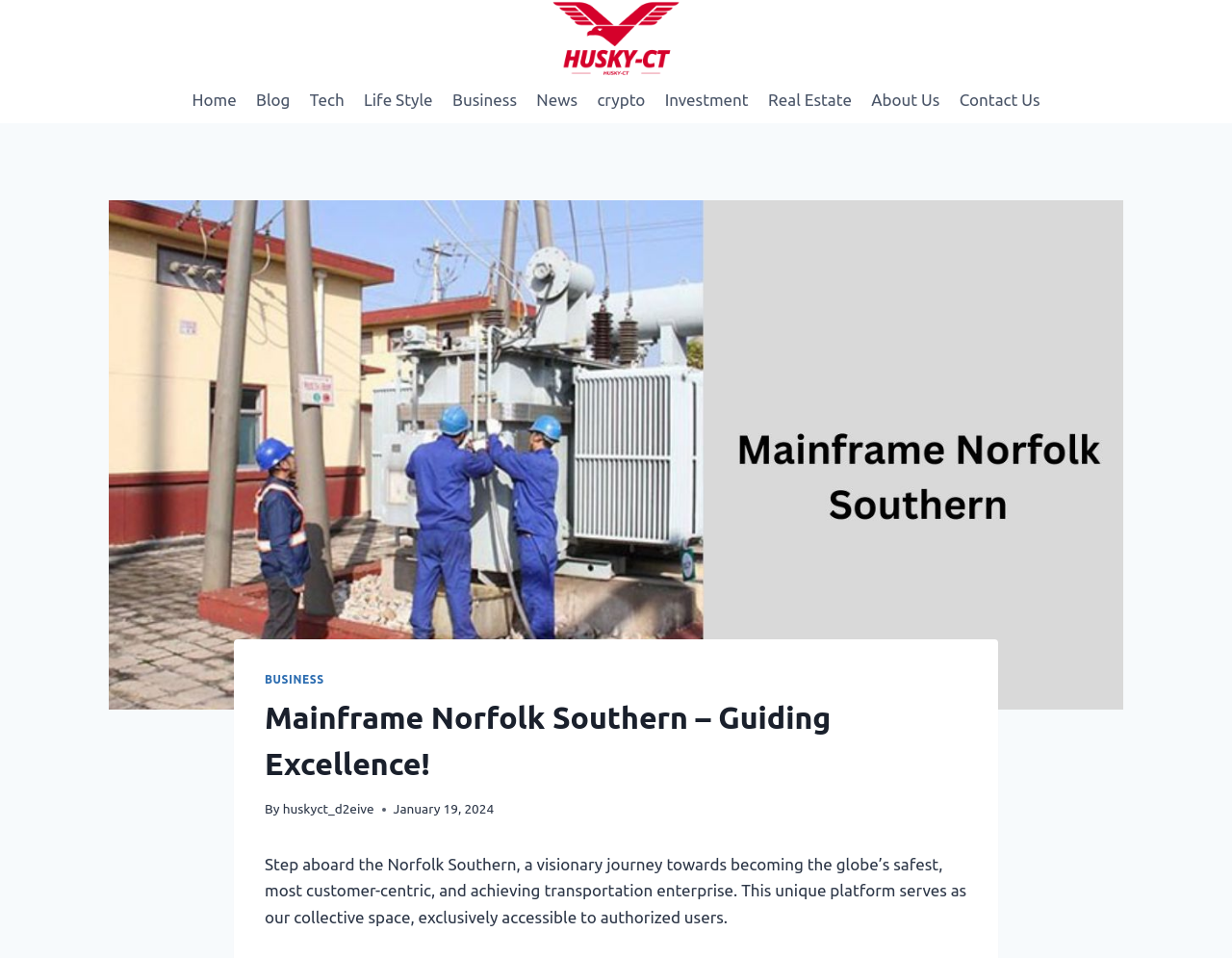Determine the main heading text of the webpage.

Mainframe Norfolk Southern – Guiding Excellence!